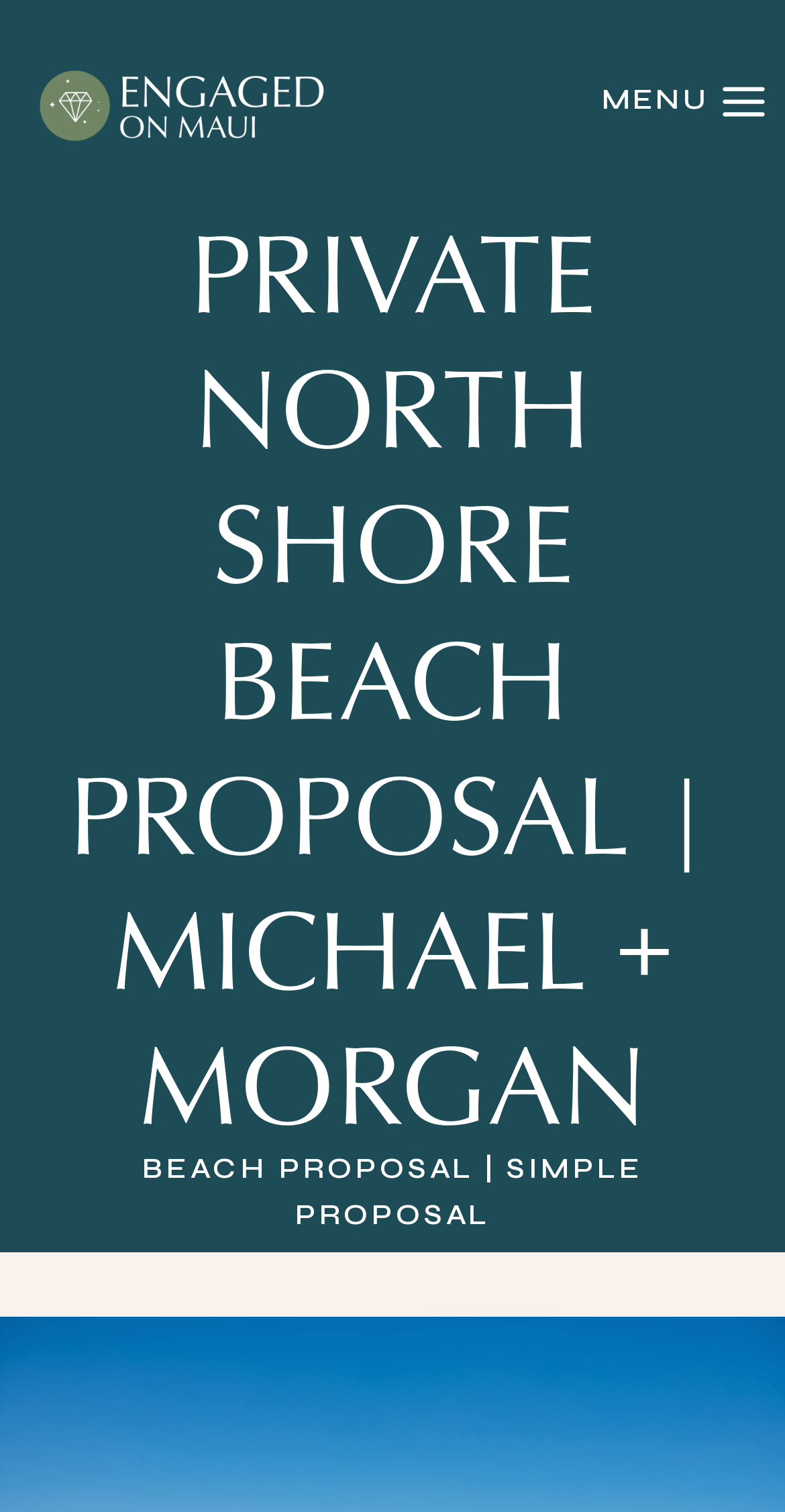How many links are present on the webpage?
From the screenshot, provide a brief answer in one word or phrase.

3